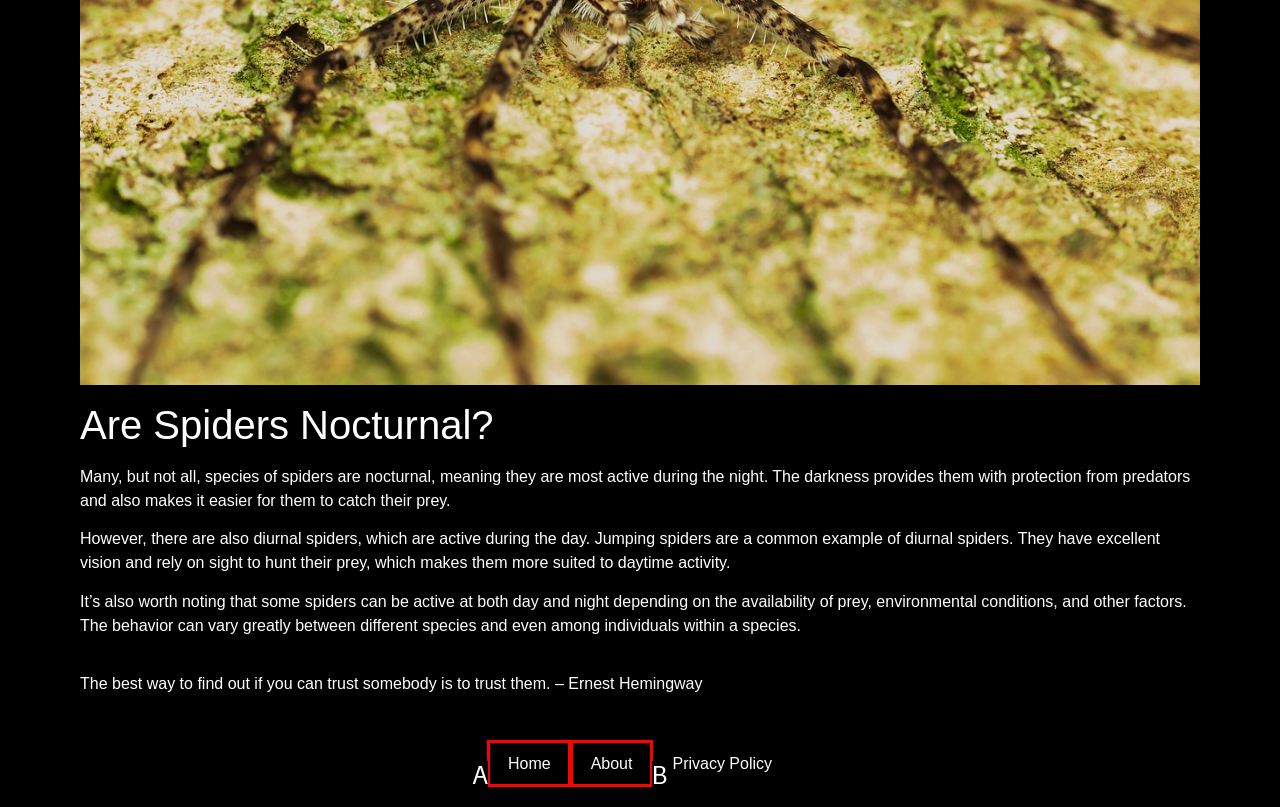Refer to the element description: About and identify the matching HTML element. State your answer with the appropriate letter.

B